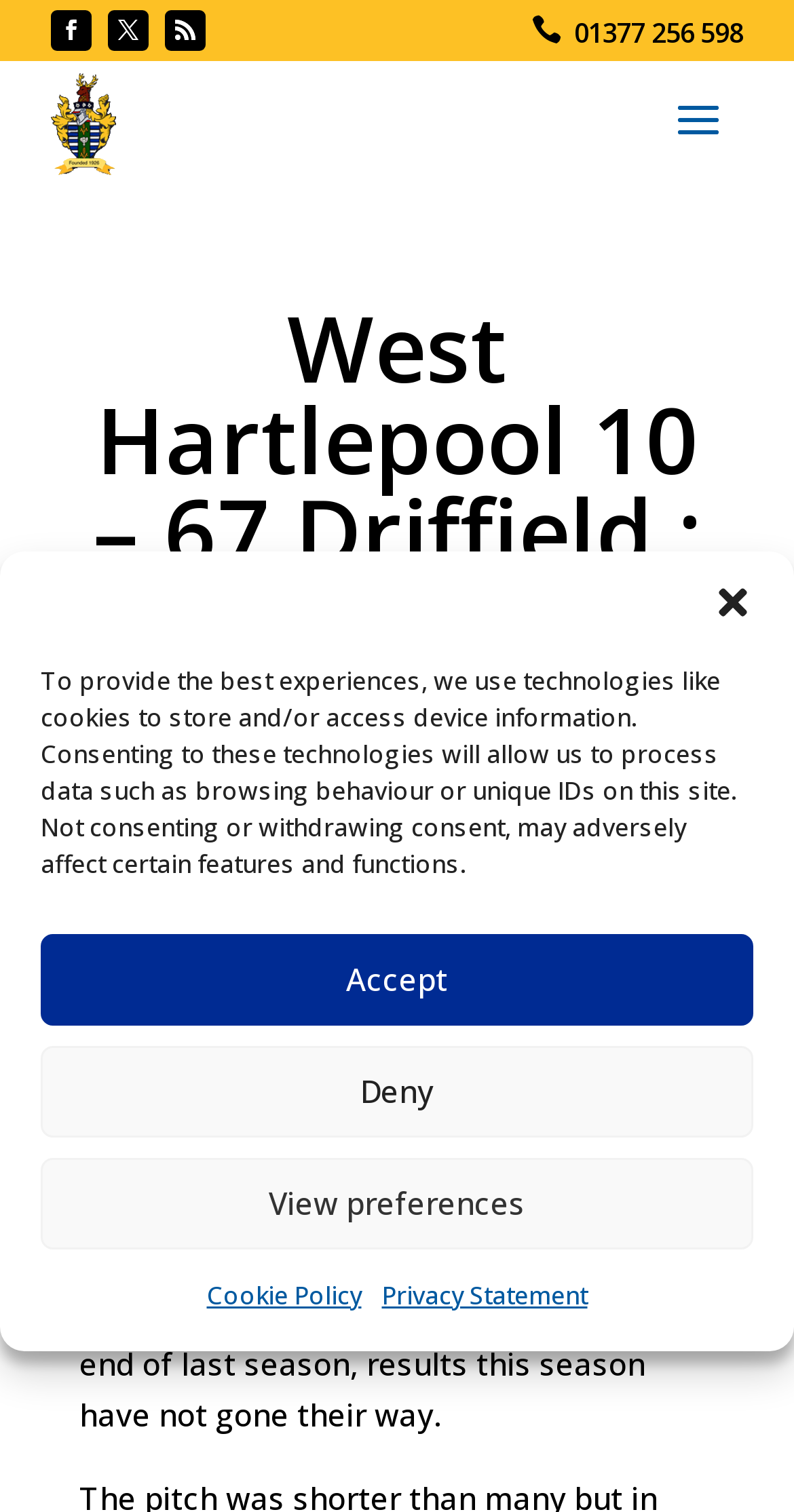What is the current league of West Hartlepool?
Please respond to the question thoroughly and include all relevant details.

The text in the webpage mentions that West Hartlepool was promoted to North One East at the end of last season, which can be found in the paragraph that starts with 'The 1st XV and its loyal band of travelling support made the trip up the A19 to Brinkburn, the current home of a club formed 138 years ago'.